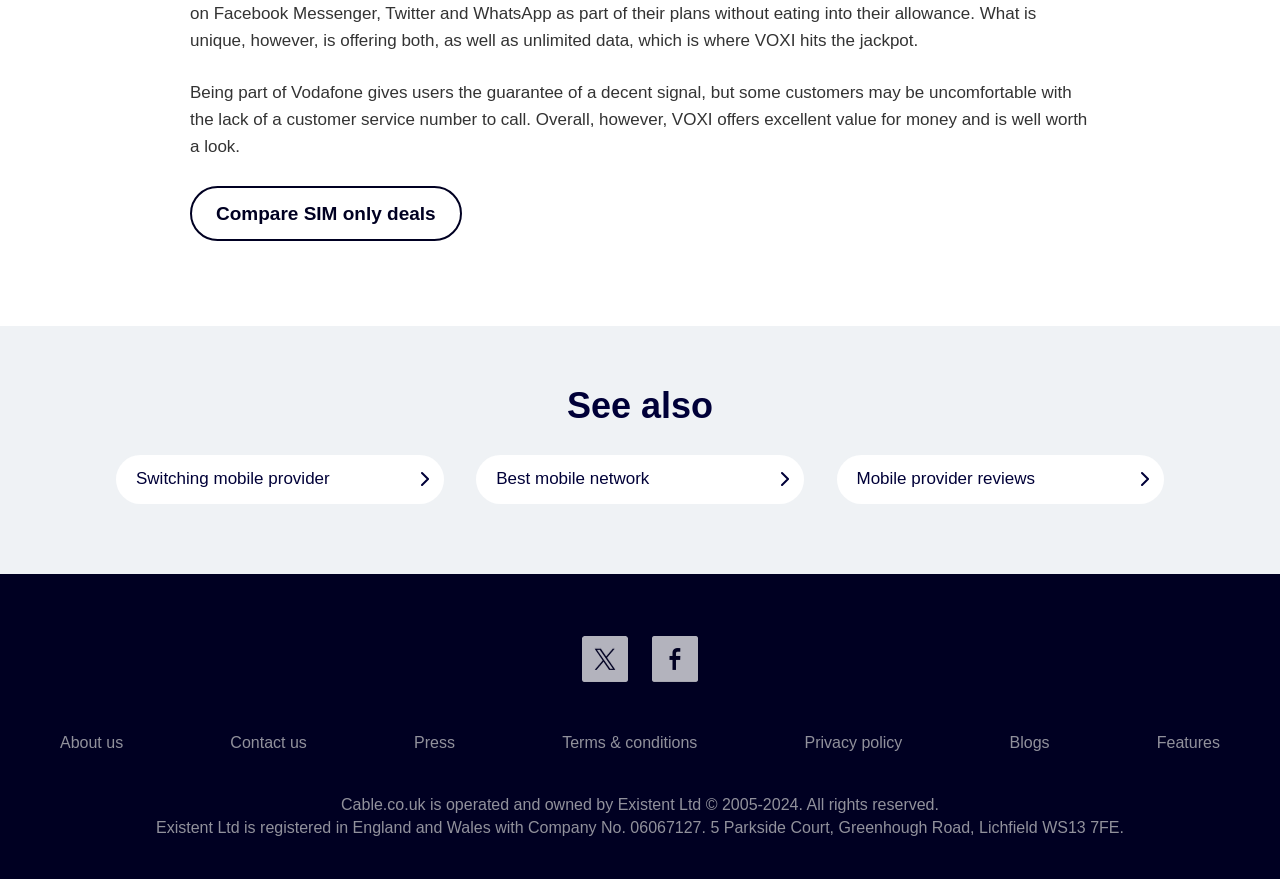Ascertain the bounding box coordinates for the UI element detailed here: "Compare SIM only deals". The coordinates should be provided as [left, top, right, bottom] with each value being a float between 0 and 1.

[0.148, 0.211, 0.361, 0.274]